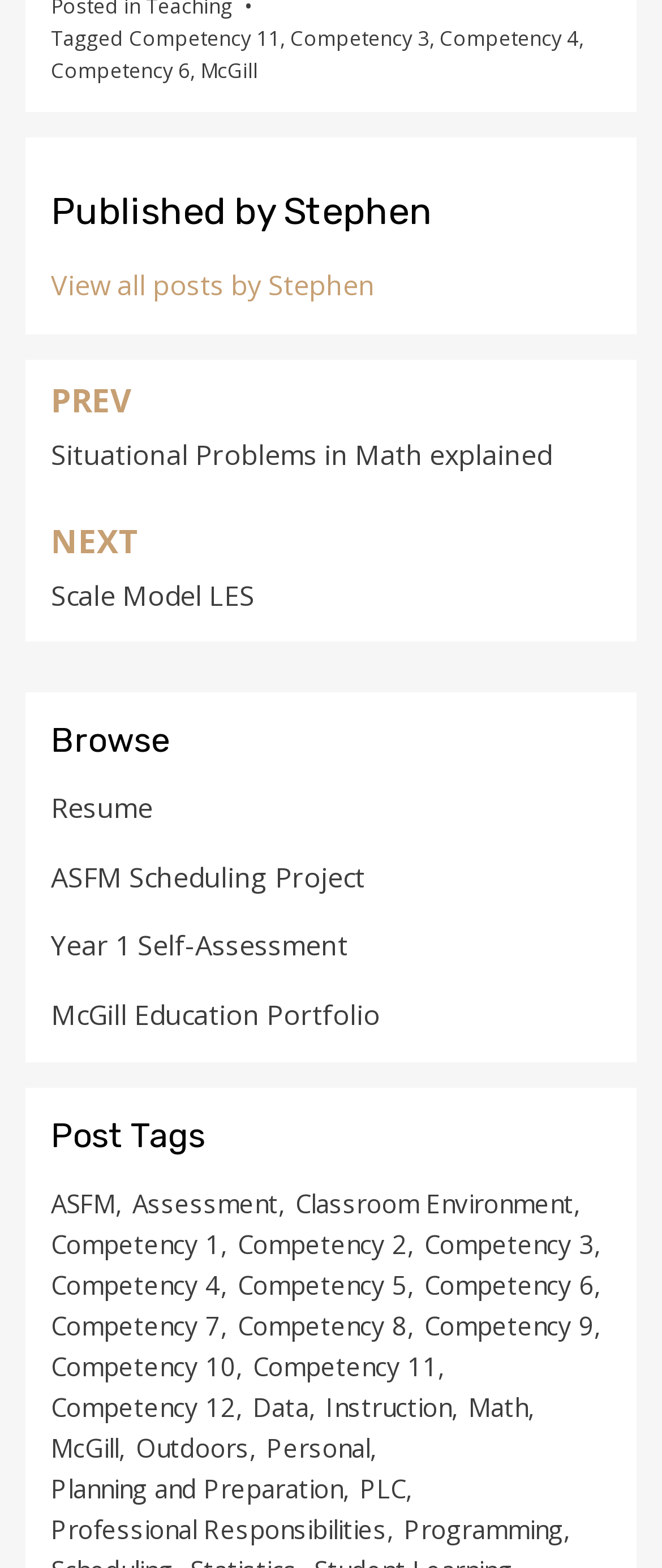Using the information from the screenshot, answer the following question thoroughly:
Who is the author of the latest post?

The answer can be found by looking at the heading 'Published by Stephen' which indicates that Stephen is the author of the latest post.